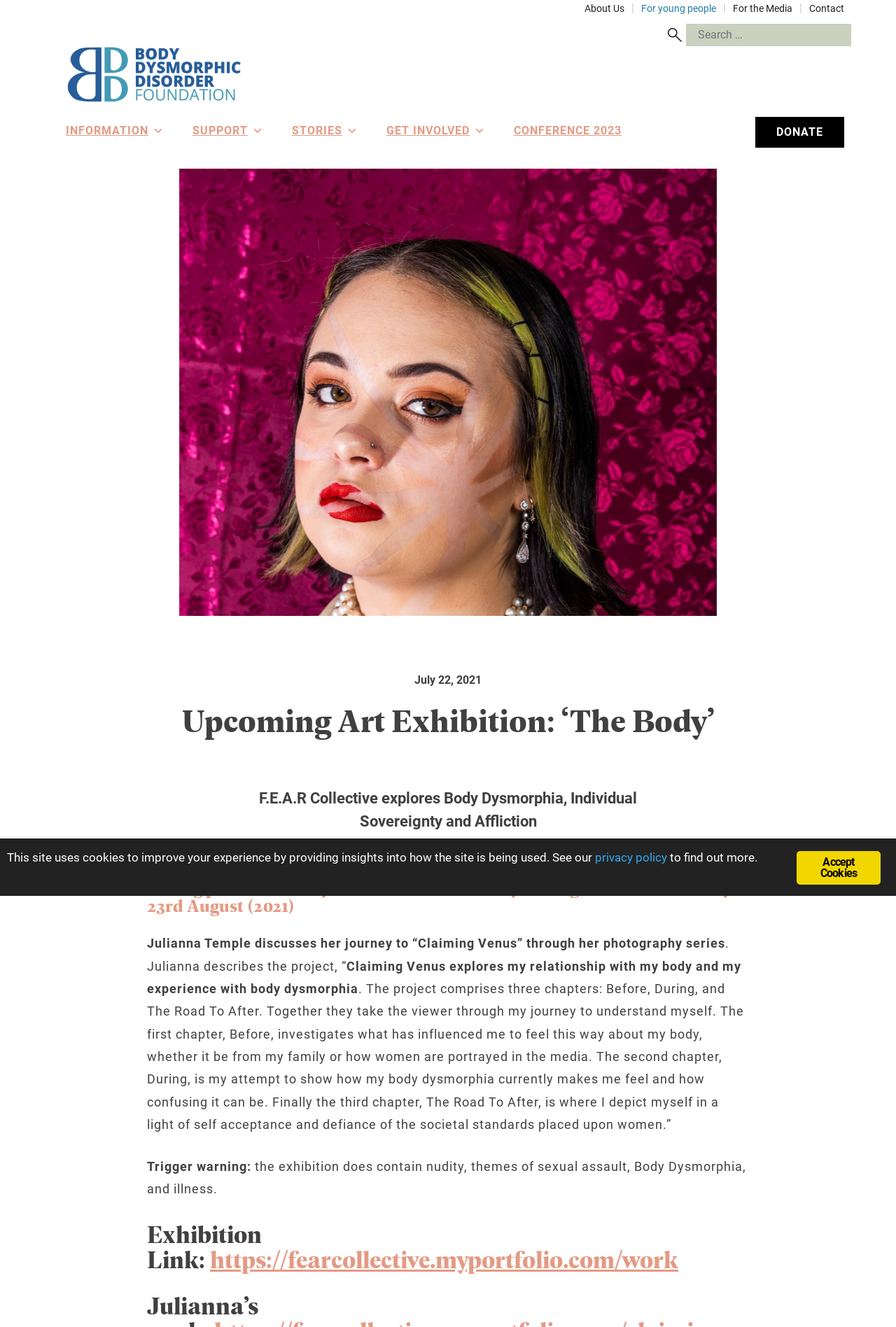Summarize the webpage with intricate details.

The webpage is about an upcoming art exhibition titled "The Body" by BDDF. At the top, there is a search bar with a label "Search for:" and a search icon. Below the search bar, there are several navigation links, including "BDDF", "INFORMATION", "SUPPORT", "STORIES", "GET INVOLVED", and "CONFERENCE 2023". 

On the left side, there is a logo of BDDF, which is an image. On the right side, there is a "DONATE" button. 

The main content of the webpage is about the art exhibition. There is a heading that reads "Upcoming Art Exhibition: ‘The Body’". Below the heading, there is a subheading that describes the exhibition, which is about exploring body dysmorphia, individual sovereignty, and affliction. 

The exhibition is taking place at Not my Beautiful House Gallery in Kingston from 29th July to 23rd August 2021. There is a section that discusses Julianna Temple's photography series, "Claiming Venus", which explores her relationship with her body and her experience with body dysmorphia. The project is divided into three chapters: Before, During, and The Road To After. 

There is a trigger warning that the exhibition contains nudity, themes of sexual assault, body dysmorphia, and illness. At the bottom, there is a link to the exhibition website and a section about cookies, which explains that the site uses cookies to improve the user's experience and provides a link to the privacy policy.